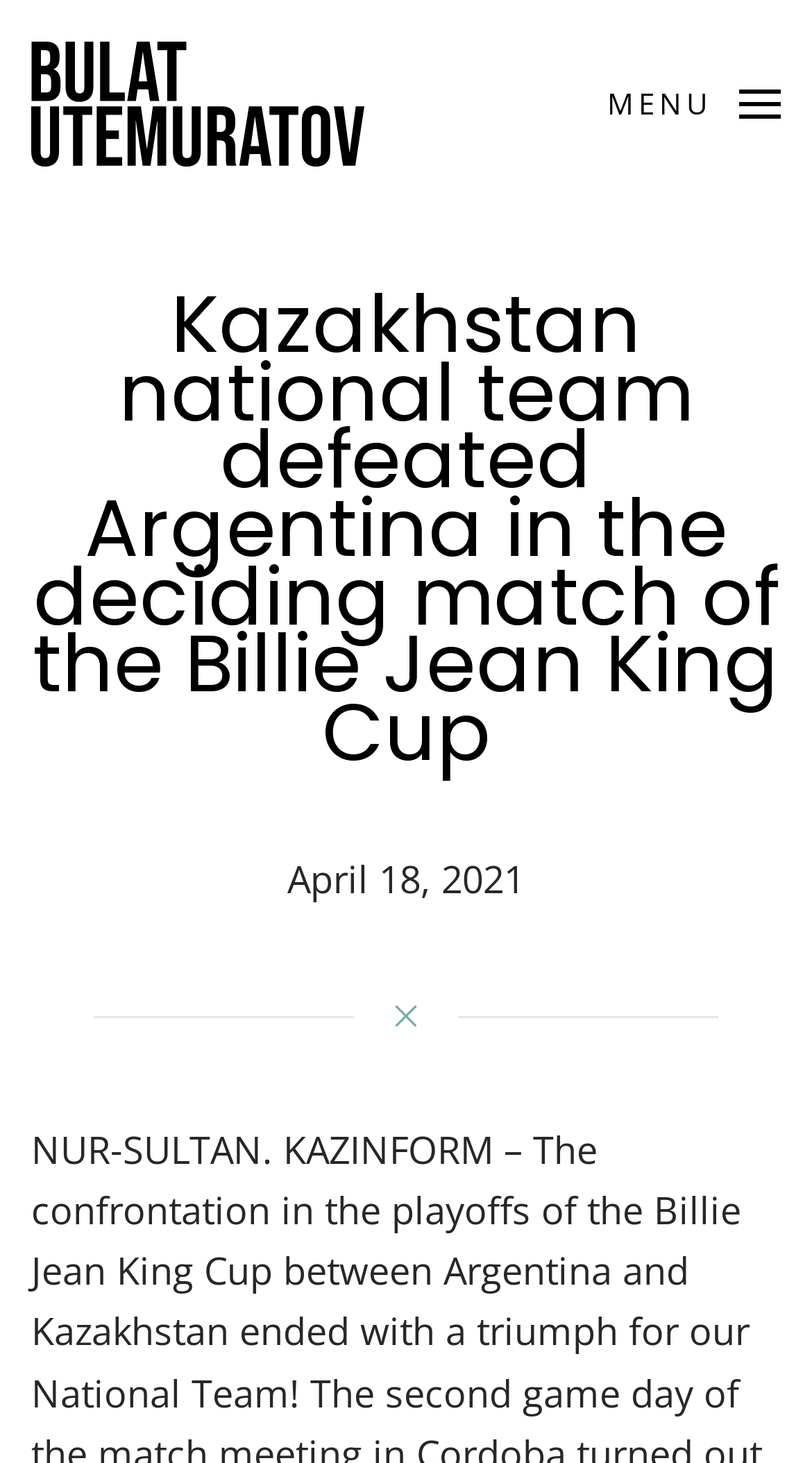Determine the bounding box coordinates of the UI element that matches the following description: "aria-label="Back to home"". The coordinates should be four float numbers between 0 and 1 in the format [left, top, right, bottom].

[0.038, 0.0, 0.449, 0.142]